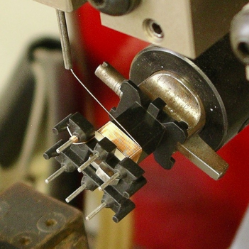Explain the image in a detailed and descriptive way.

The image depicts a close-up view of a precision winding machine utilized in the production of magnetic components. It showcases a workpiece that appears to be a custom-designed part, possibly for applications in various sectors such as medical devices, telecommunications, or industrial controls. The machinery is equipped with intricate jaws gripping the component, allowing for meticulous winding processes. This technology exemplifies the commitment to high-quality manufacturing standards while maintaining cost efficiency, as highlighted in the accompanying text discussing the capabilities and certifications of Best Windings, a company specializing in bespoke magnetic components. The setting indicates an advanced manufacturing environment, underscoring their expertise in building to user specifications and delivering high-performance products.